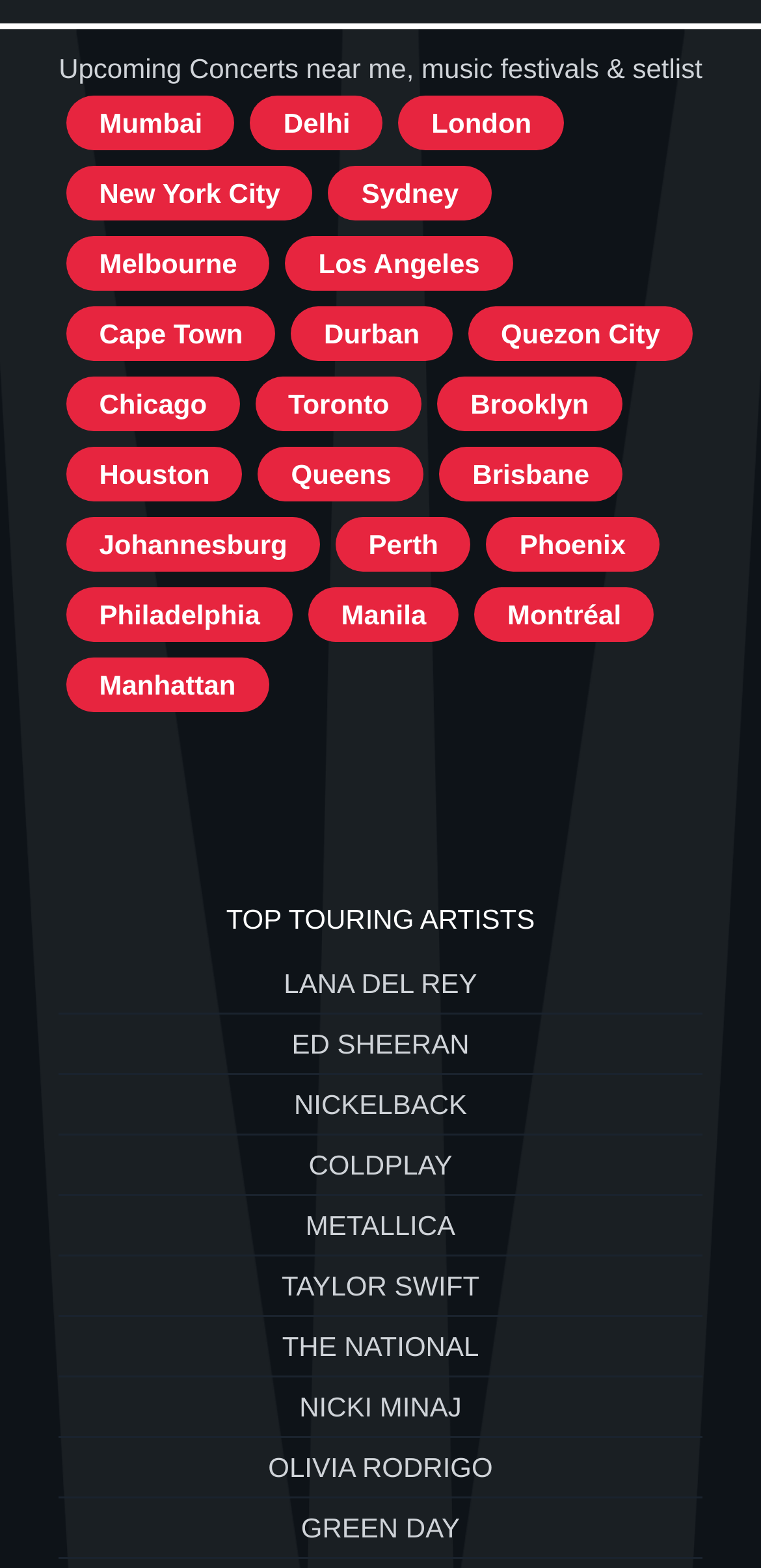Please determine the bounding box coordinates of the element to click on in order to accomplish the following task: "Browse upcoming concerts near me". Ensure the coordinates are four float numbers ranging from 0 to 1, i.e., [left, top, right, bottom].

[0.077, 0.033, 0.923, 0.053]